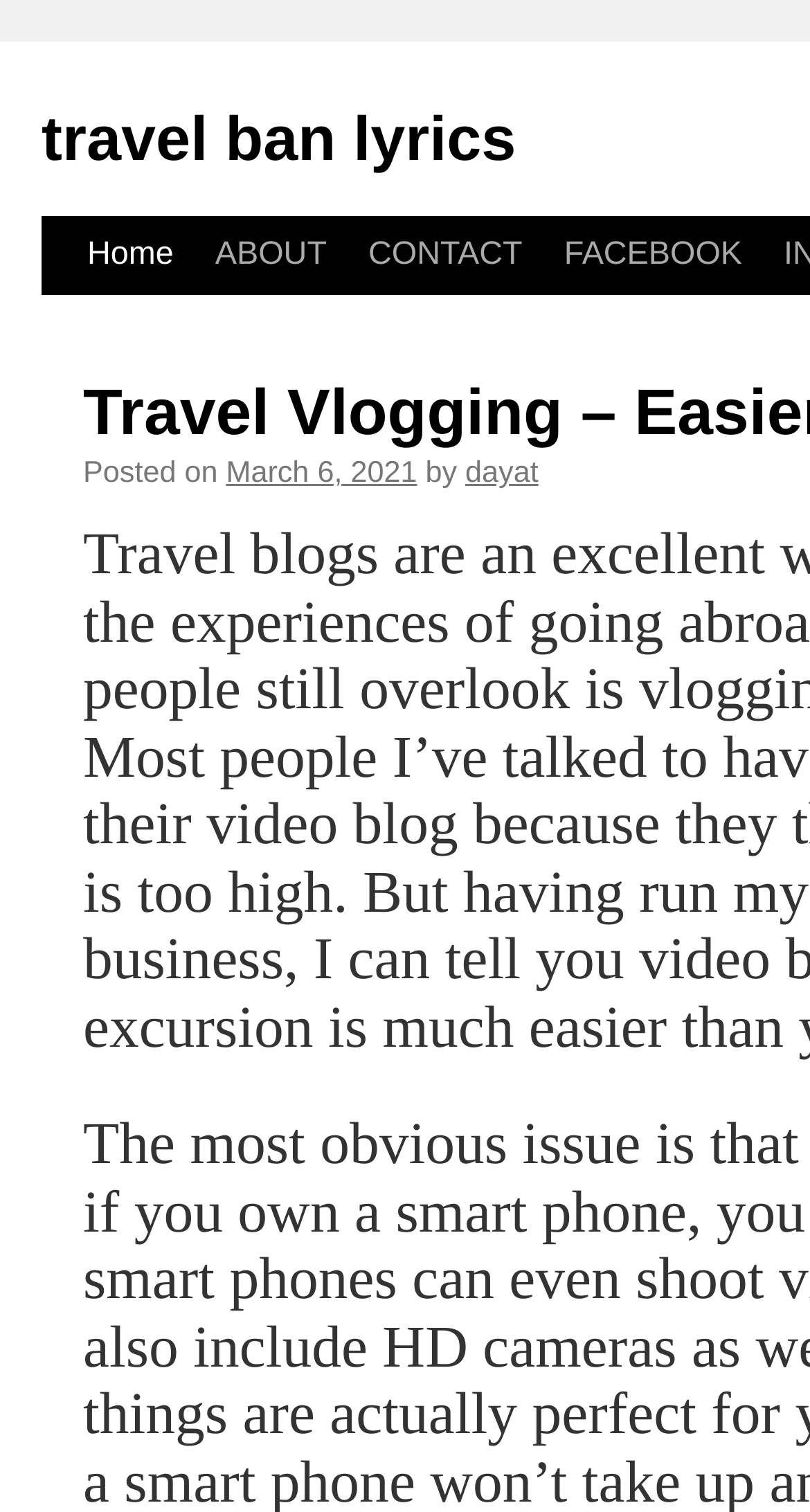Pinpoint the bounding box coordinates of the clickable area necessary to execute the following instruction: "visit facebook page". The coordinates should be given as four float numbers between 0 and 1, namely [left, top, right, bottom].

[0.671, 0.143, 0.942, 0.195]